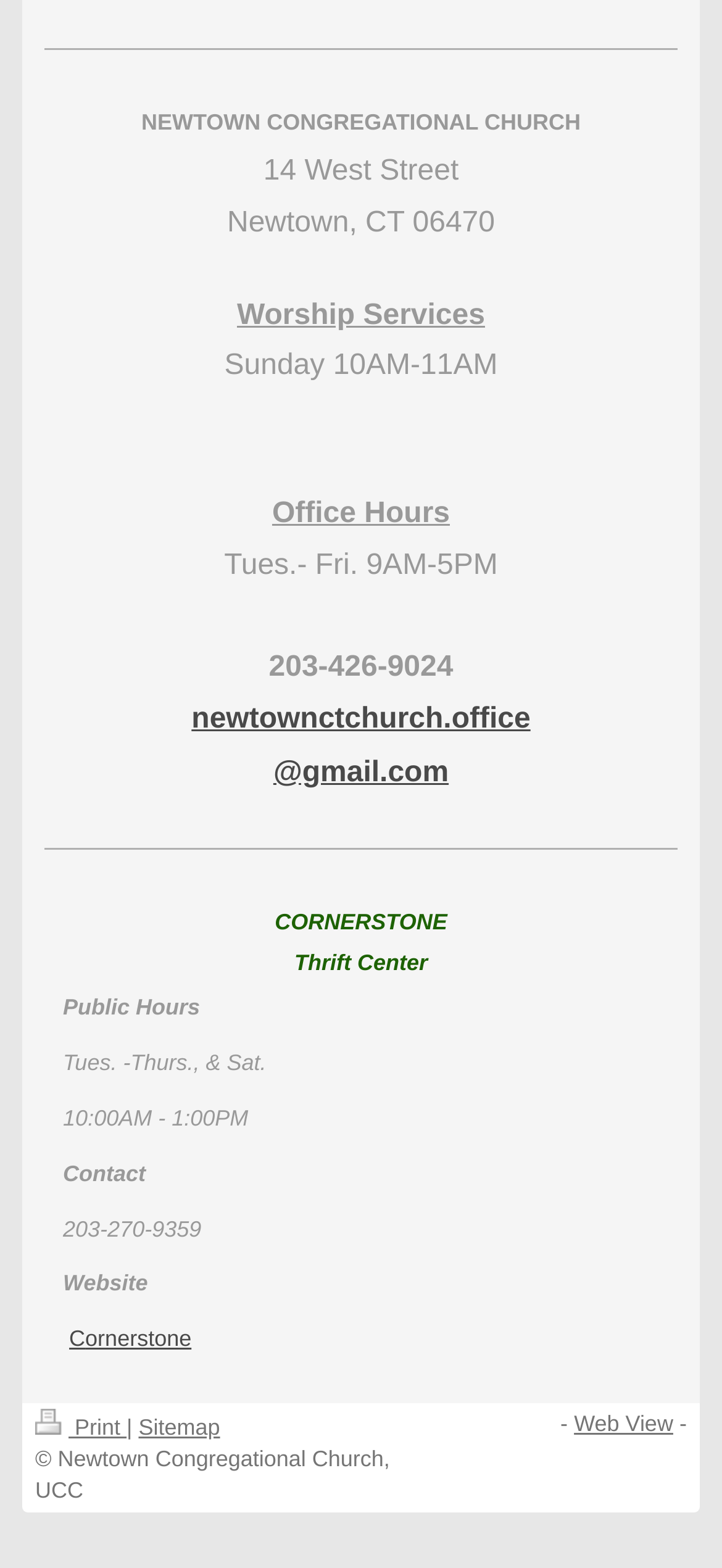What is the phone number of the church?
Refer to the image and provide a one-word or short phrase answer.

203-426-9024